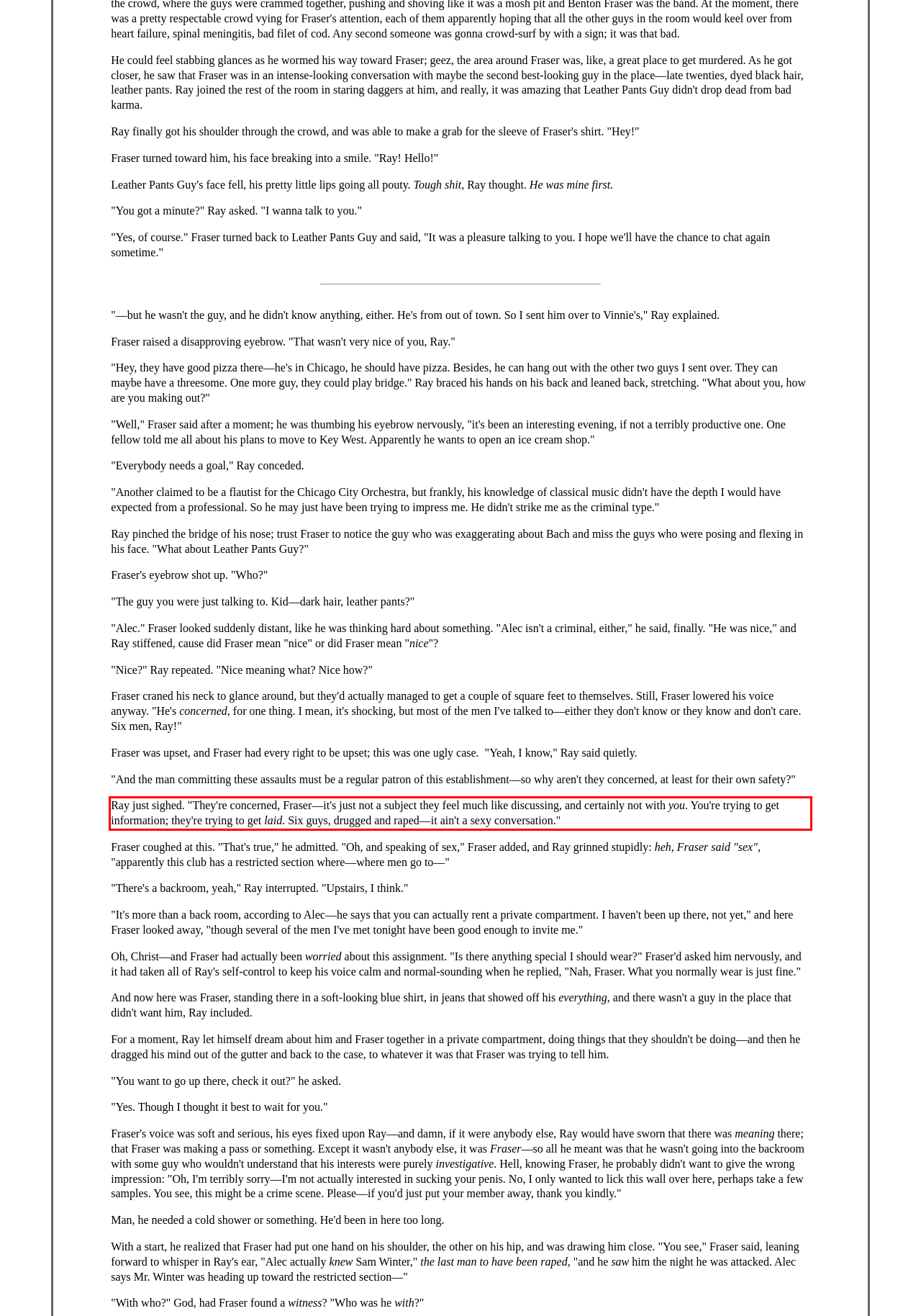Please identify and extract the text from the UI element that is surrounded by a red bounding box in the provided webpage screenshot.

Ray just sighed. "They're concerned, Fraser—it's just not a subject they feel much like discussing, and certainly not with you. You're trying to get information; they're trying to get laid. Six guys, drugged and raped—it ain't a sexy conversation."